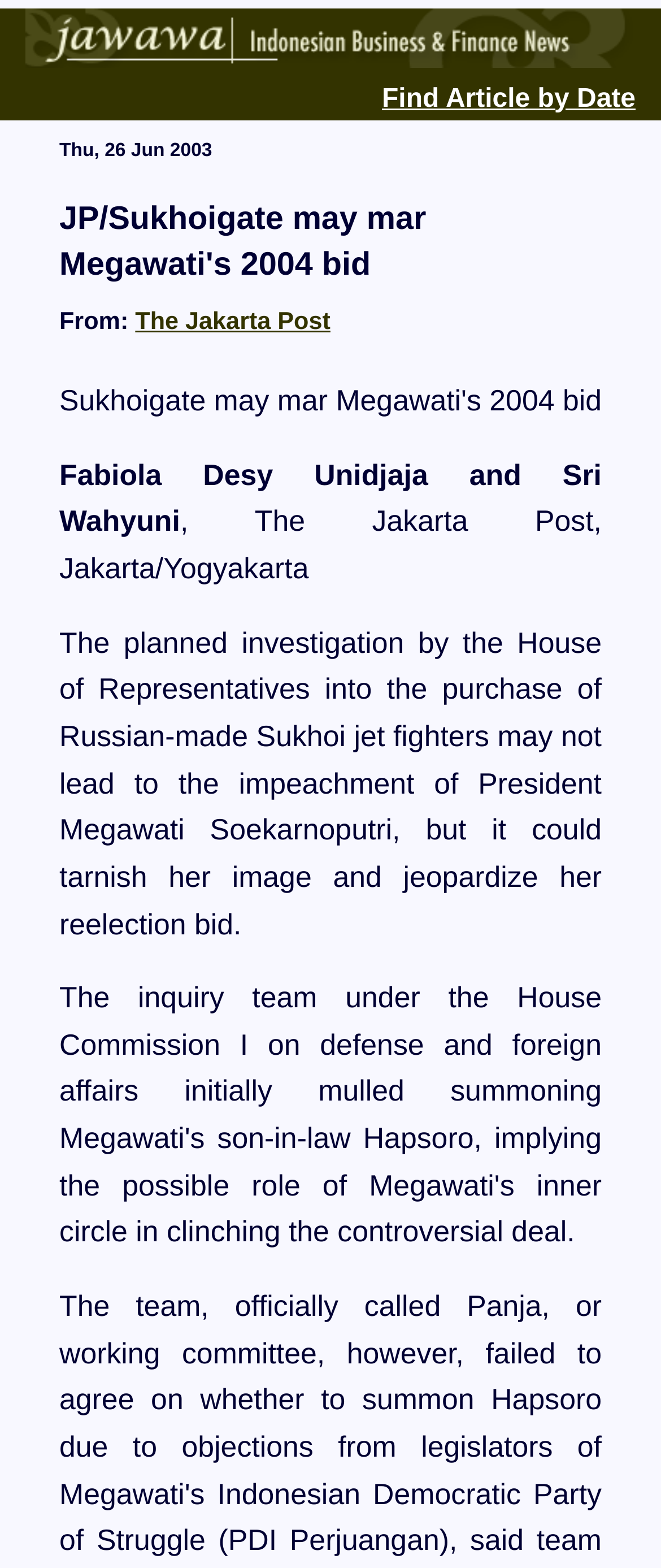Give a detailed explanation of the elements present on the webpage.

The webpage appears to be a news article page. At the top, there is a link on the left side, and another link "Find Article by Date" on the right side. Below these links, the date "Thu, 26 Jun 2003" is displayed. 

The main article title "Sukhoigate may mar Megawati's 2004 bid" is prominently displayed, with the subtitle "From:" followed by a link to "The Jakarta Post" and the authors' names "Fabiola Desy Unidjaja and Sri Wahyuni" along with their location "Jakarta/Yogyakarta". 

The article content starts below the authors' information, describing how the investigation into the purchase of Russian-made Sukhoi jet fighters may affect President Megawati Soekarnoputri's reelection bid.